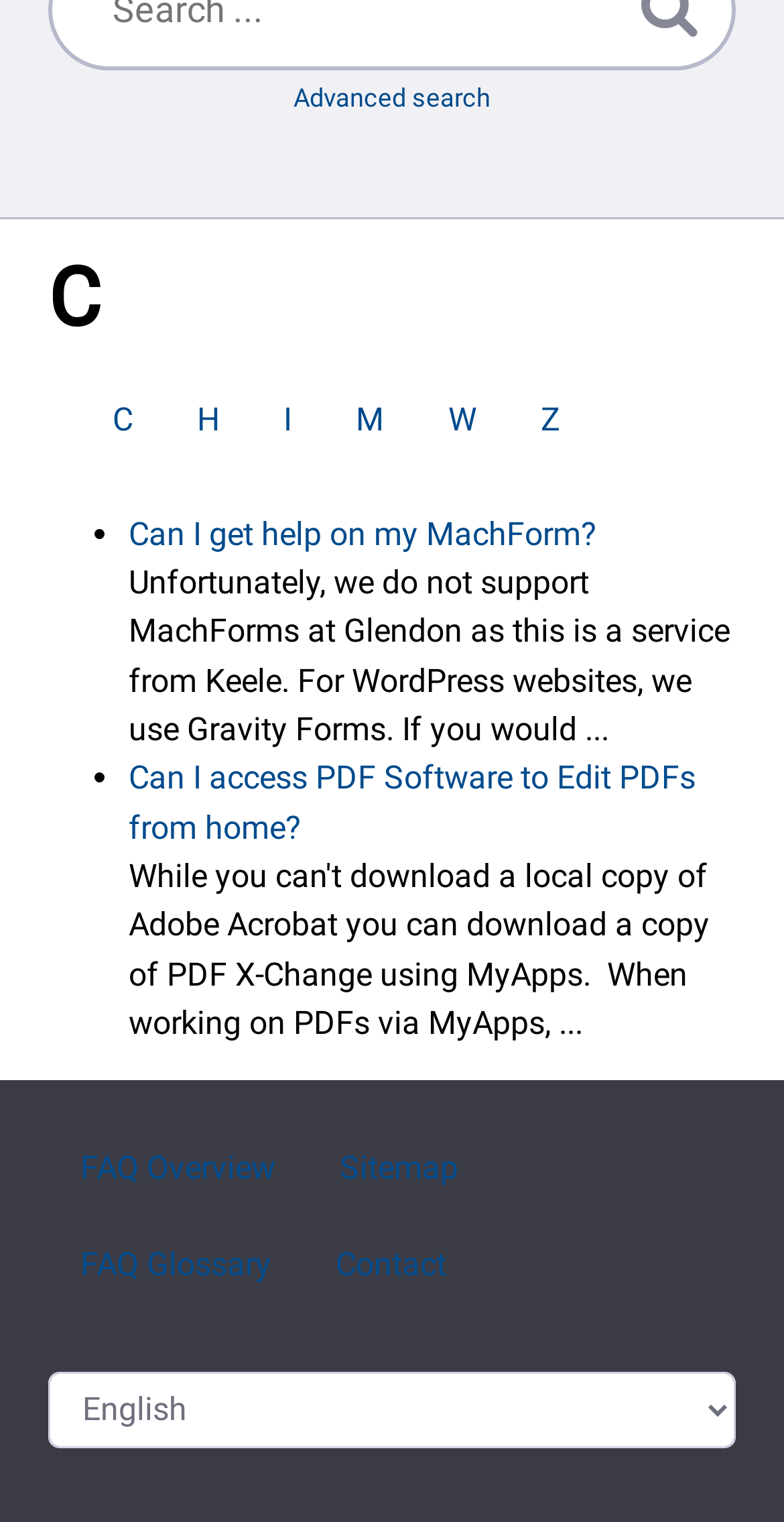Can you find the bounding box coordinates for the UI element given this description: "H"? Provide the coordinates as four float numbers between 0 and 1: [left, top, right, bottom].

[0.21, 0.25, 0.321, 0.304]